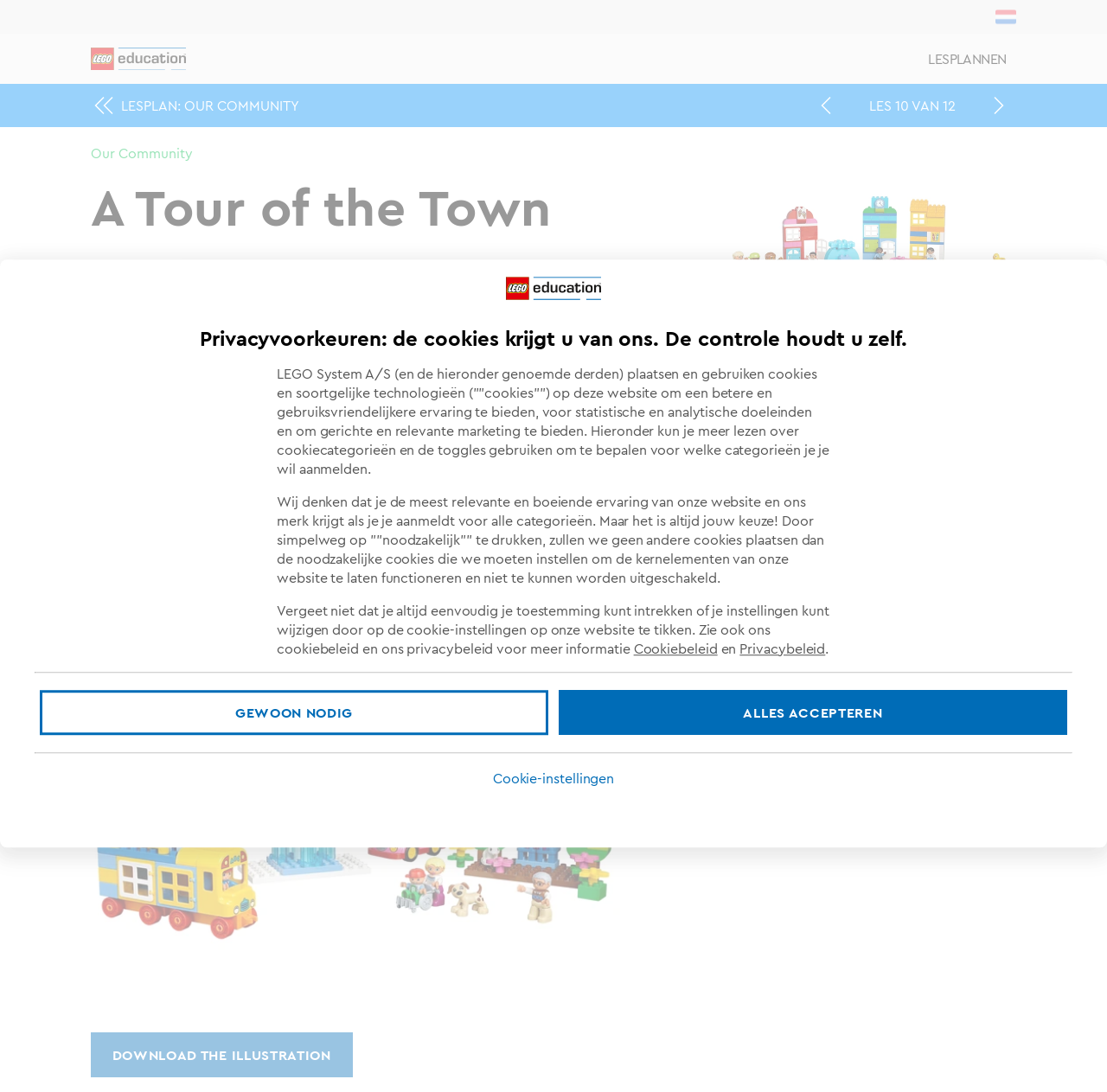Identify the bounding box coordinates of the region I need to click to complete this instruction: "Click the 'Cookie-instellingen' button".

[0.445, 0.705, 0.555, 0.72]